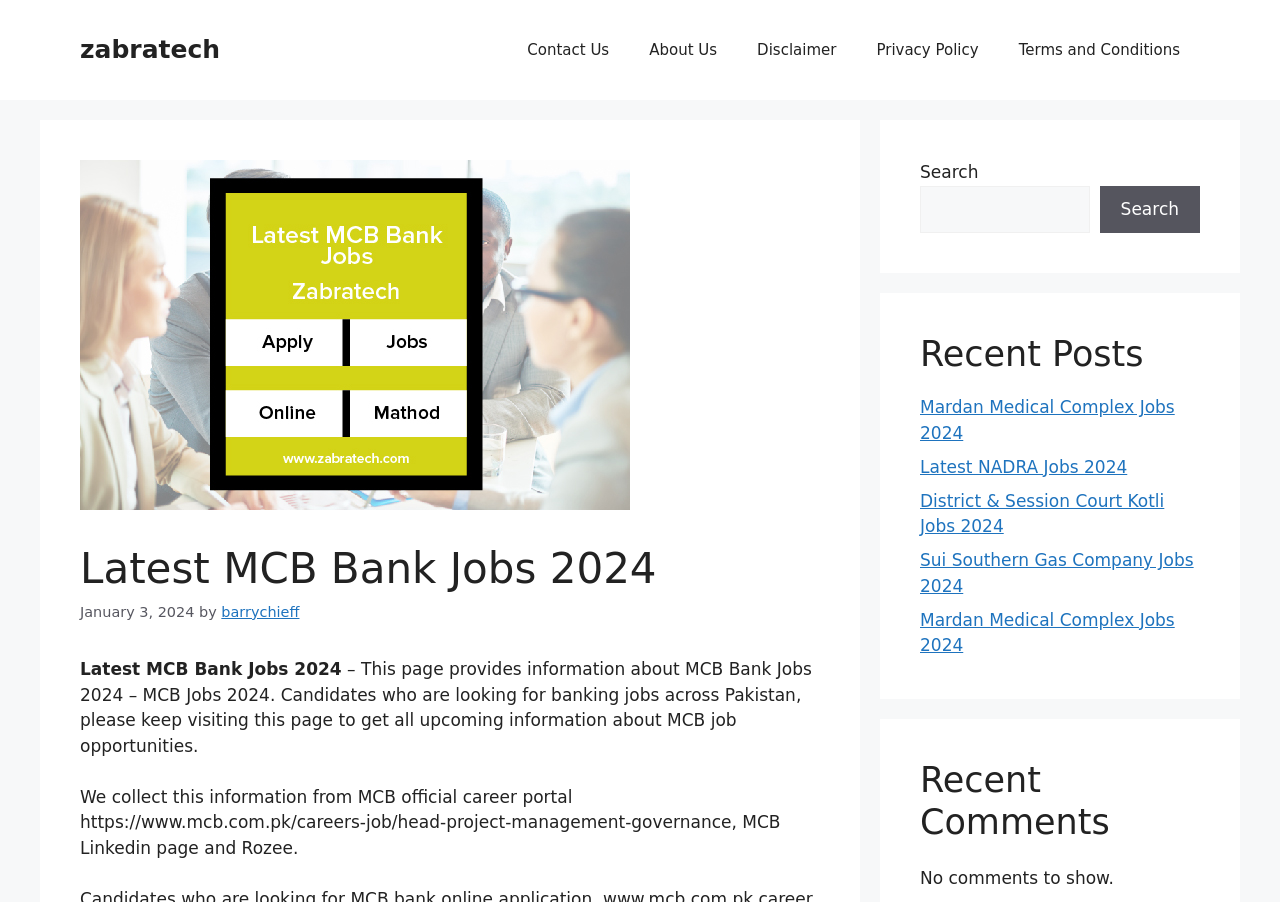What is the date mentioned on this page?
Provide a detailed answer to the question, using the image to inform your response.

The date mentioned on this page is January 3, 2024, which can be found in the time element with the text 'January 3, 2024'.